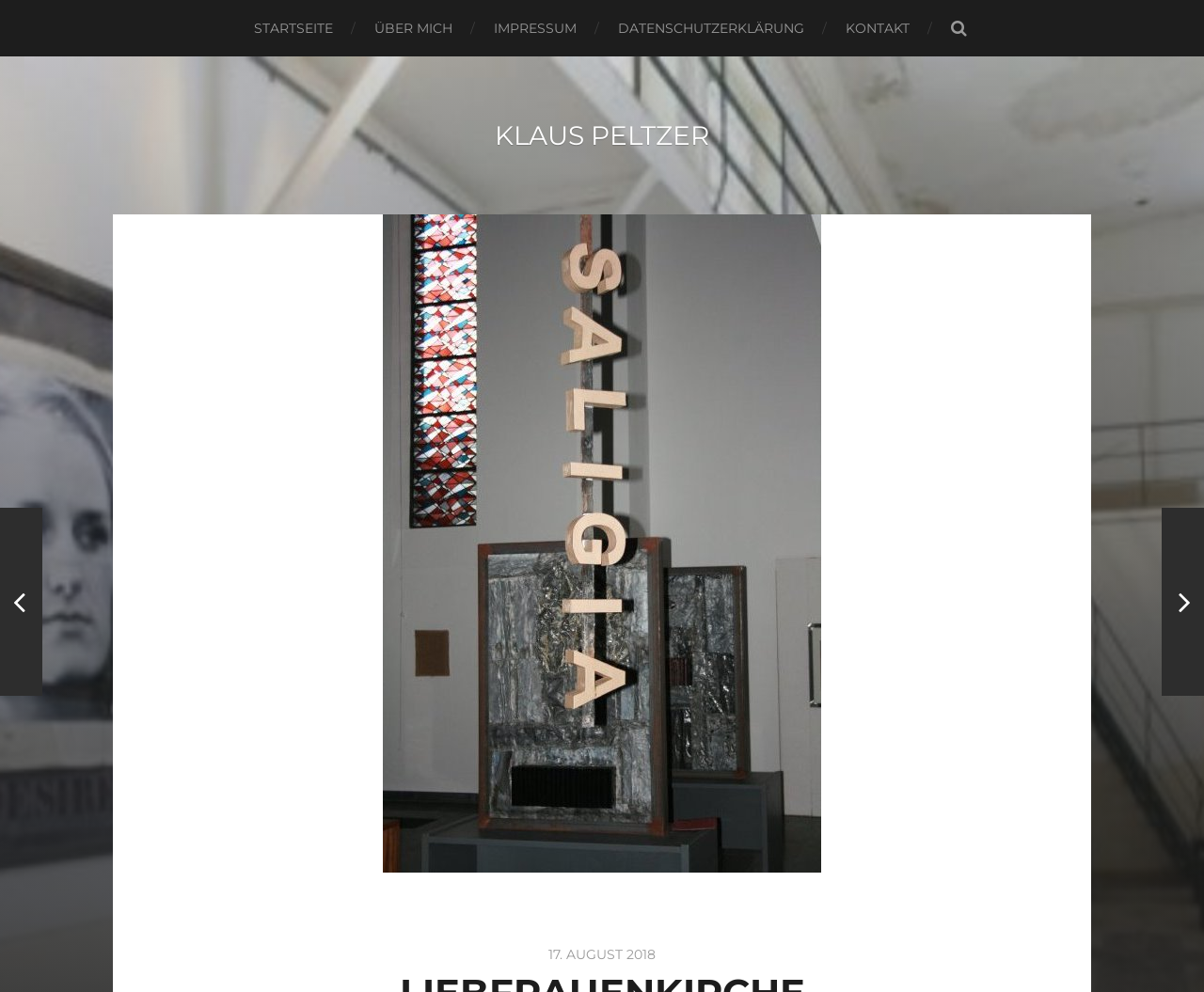Refer to the image and provide an in-depth answer to the question: 
What are the two arrow icons on the webpage for?

The two link elements with OCR texts 'uf104' and 'uf105' represent arrow icons, which are commonly used for navigation purposes, such as going back or forward to a previous or next post or page.